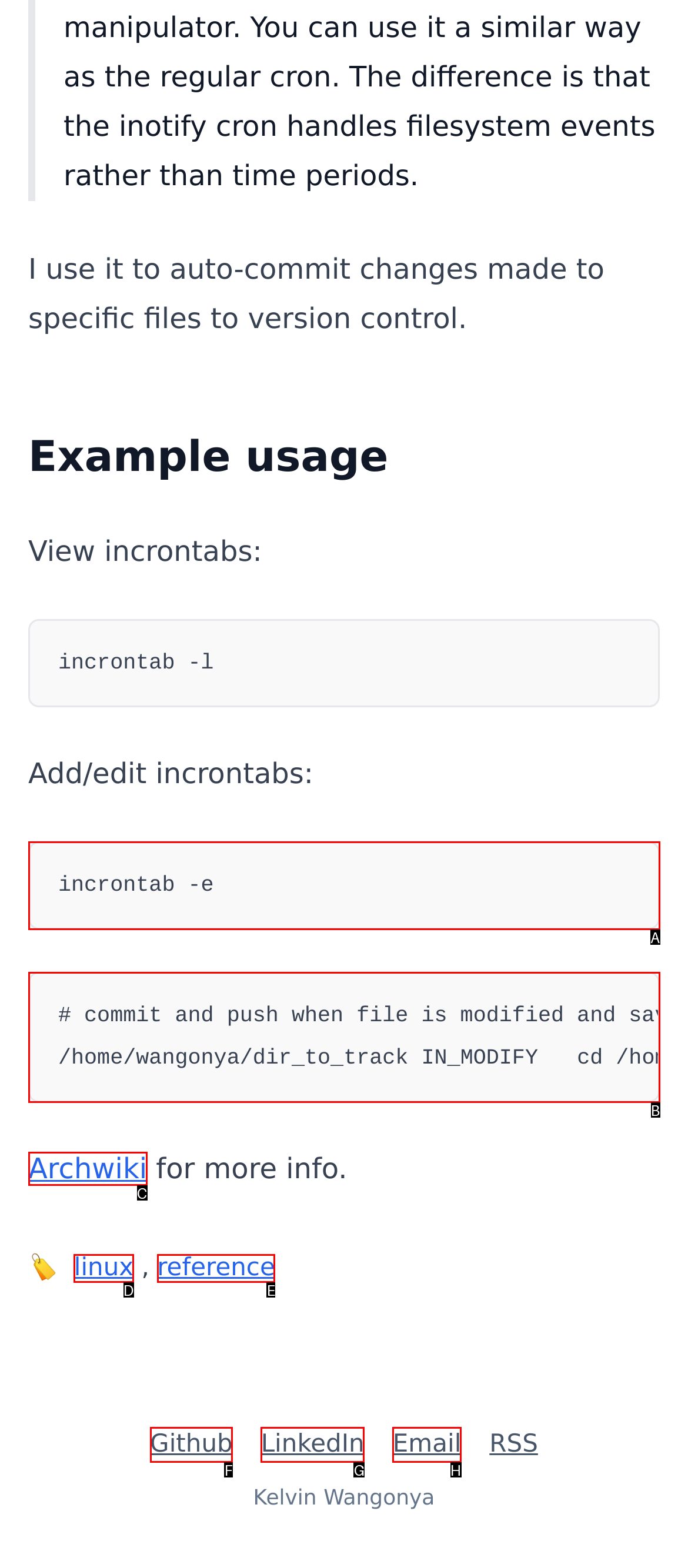Choose the HTML element that best fits the description: incrontab -e. Answer with the option's letter directly.

A